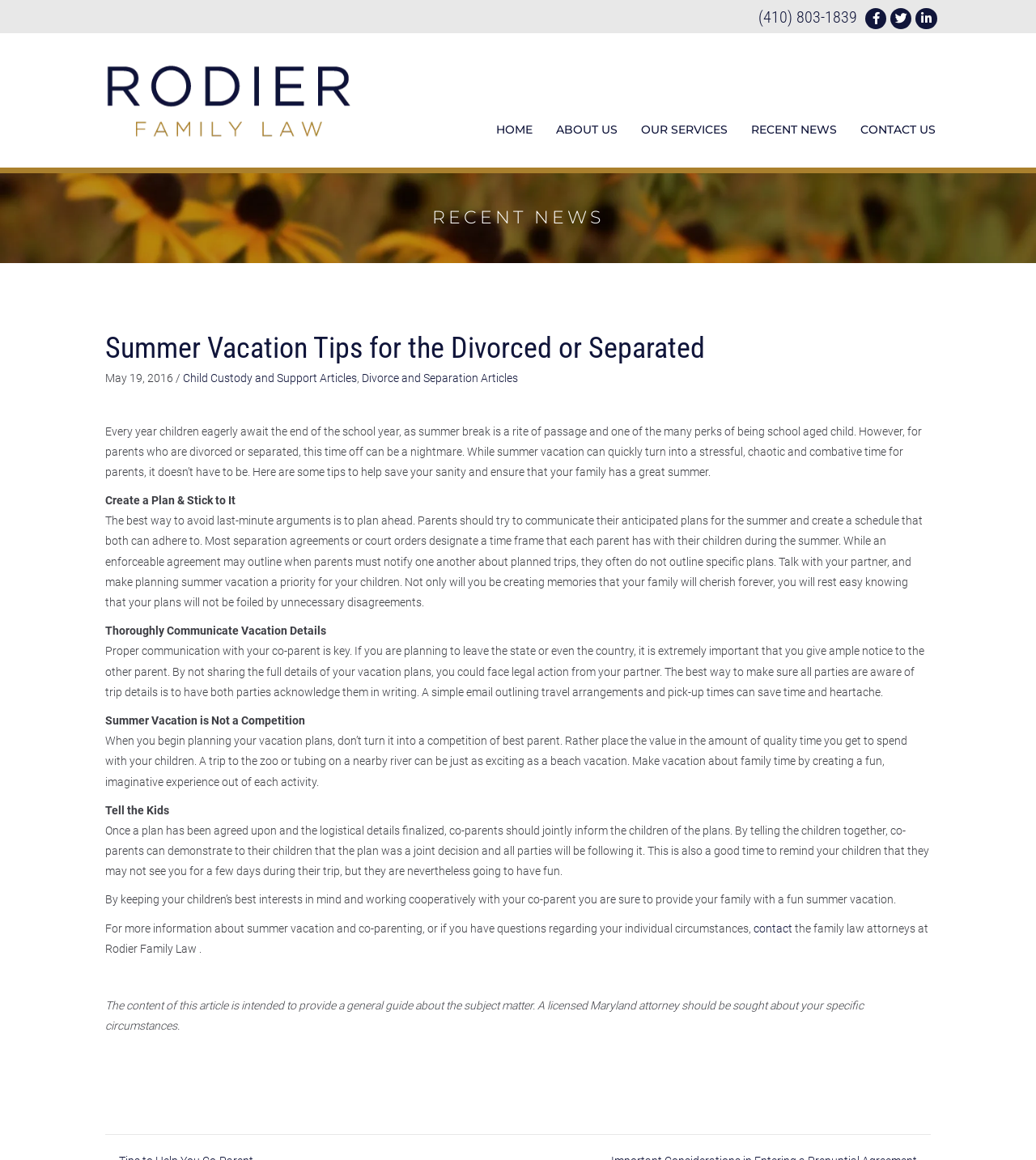What is the phone number of Rodier Family Law?
Please respond to the question thoroughly and include all relevant details.

I found the phone number by looking at the link element with the text '(410) 803-1839' which is located at the top of the webpage.